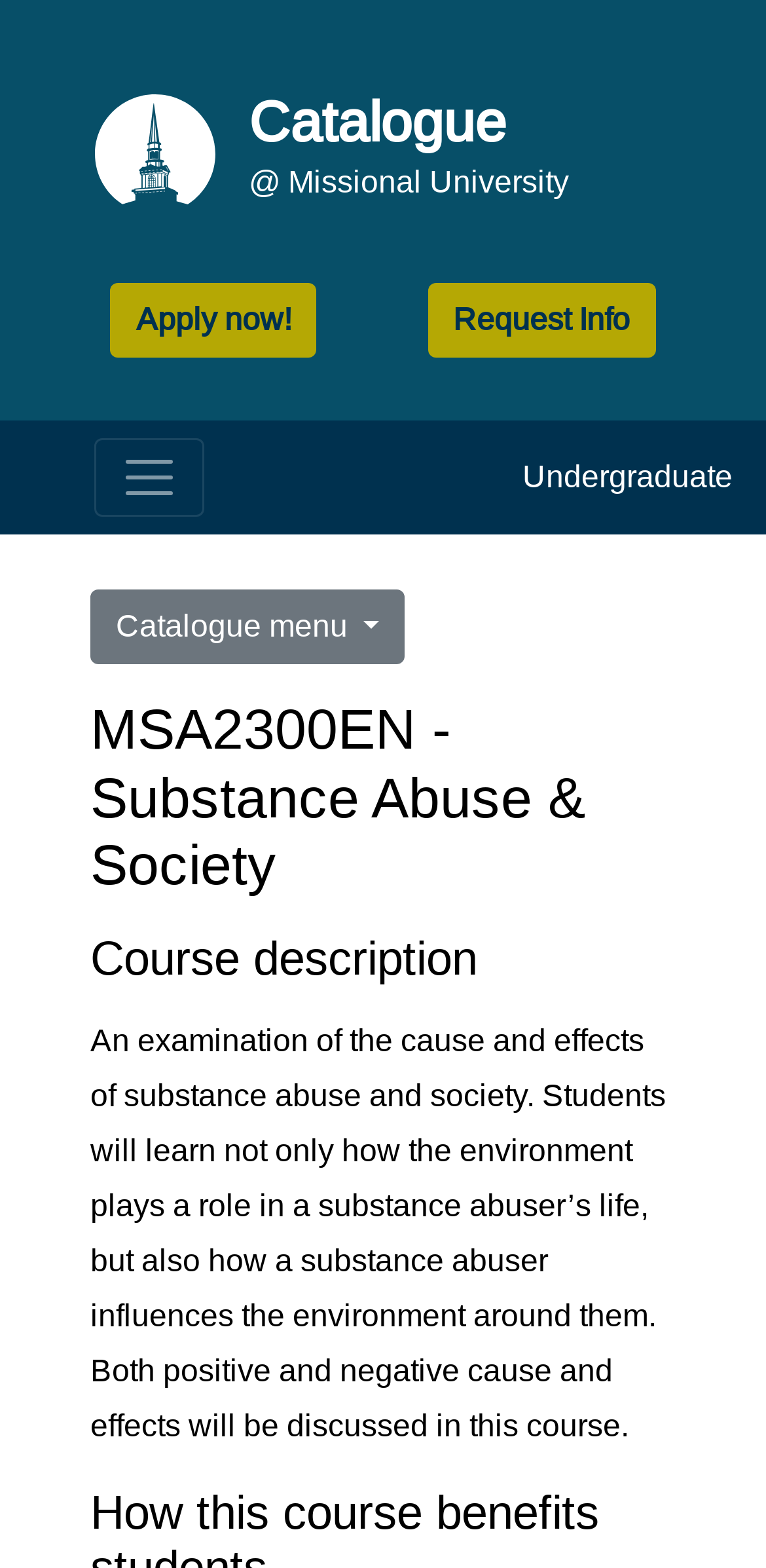What type of degree is offered?
Based on the image, provide a one-word or brief-phrase response.

Undergraduate